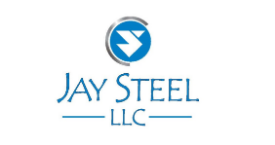Offer a detailed narrative of what is shown in the image.

The image features the logo of "Jay Steel LLC," prominently displayed in a clean and modern design. The logo incorporates a circular element with a blue color scheme, symbolizing strength and stability, which are key attributes for a structural steel construction management company. Below the circular graphic, the company name "JAY STEEL" is elegantly rendered in a bold font, accompanied by "LLC" in a smaller size. Positioned against a plain white background, the logo conveys professionalism and expertise in the field, perfectly aligned with Jay Steel's identity as a comprehensive structural steel construction management firm serving the Northeastern United States.